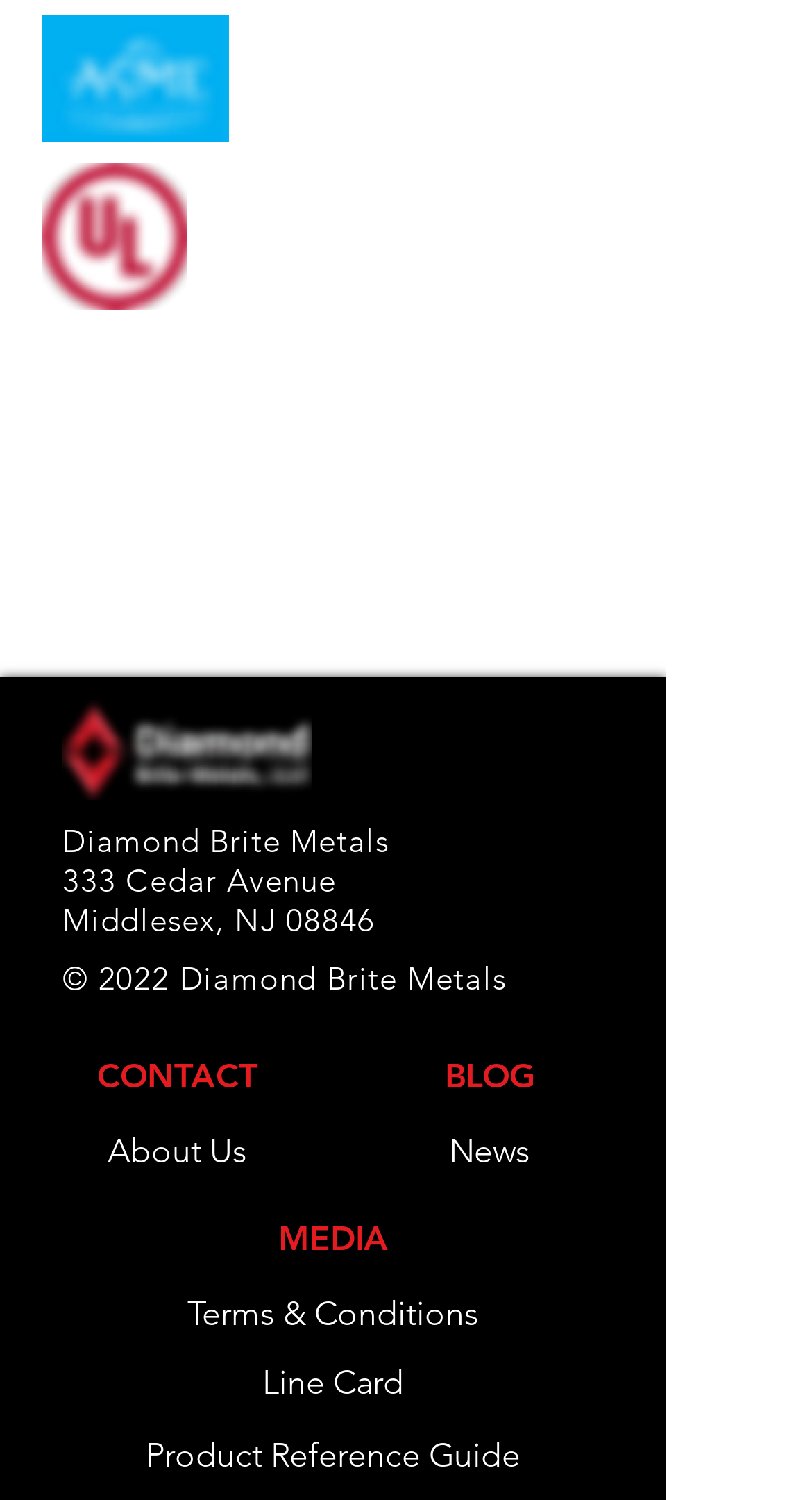Locate the UI element described as follows: "About Us". Return the bounding box coordinates as four float numbers between 0 and 1 in the order [left, top, right, bottom].

[0.013, 0.739, 0.423, 0.797]